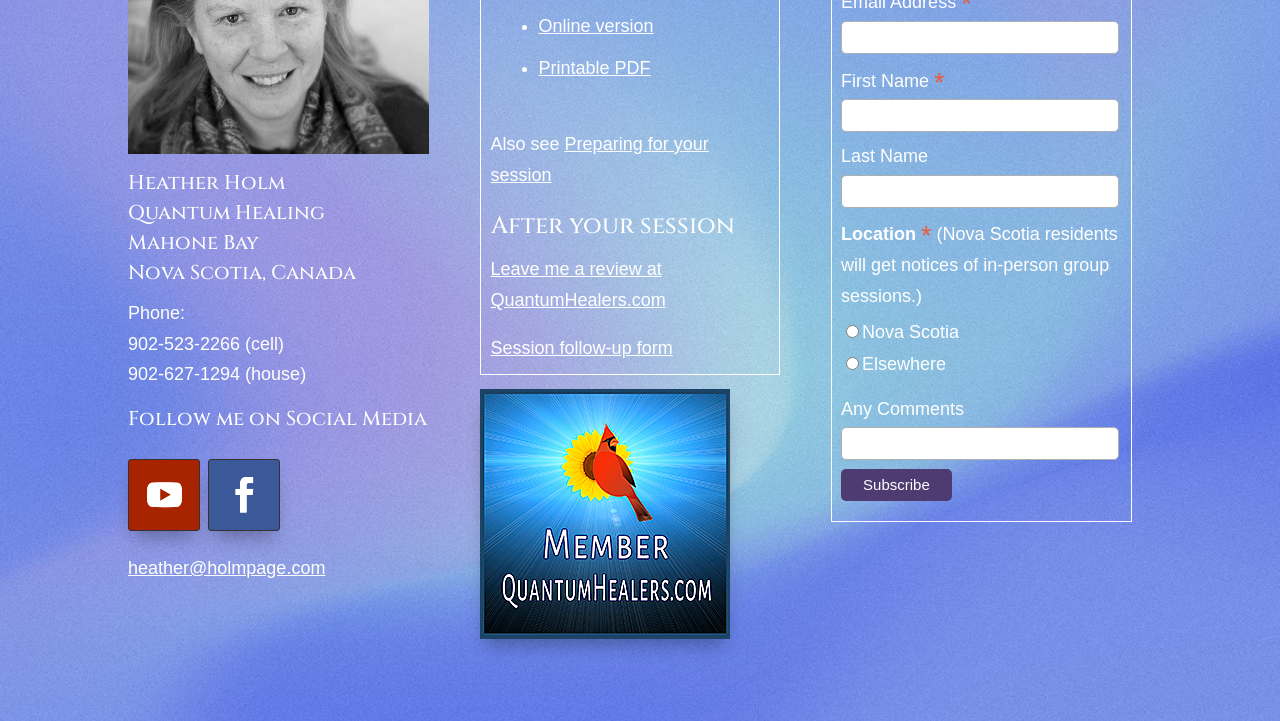Find the bounding box coordinates of the clickable area that will achieve the following instruction: "Click the link to leave a review at QuantumHealers.com".

[0.383, 0.36, 0.52, 0.43]